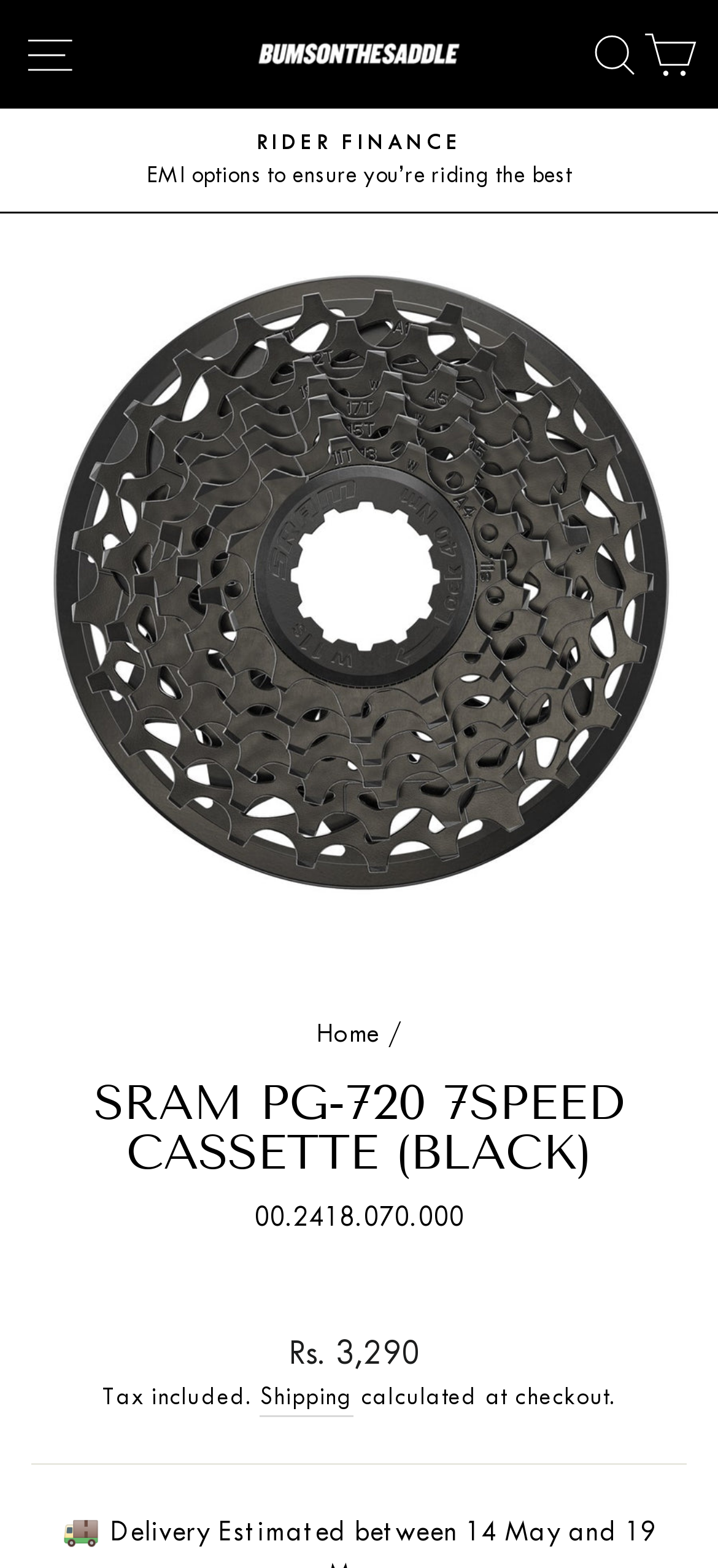Give a one-word or short-phrase answer to the following question: 
What is the navigation section of the webpage?

breadcrumbs